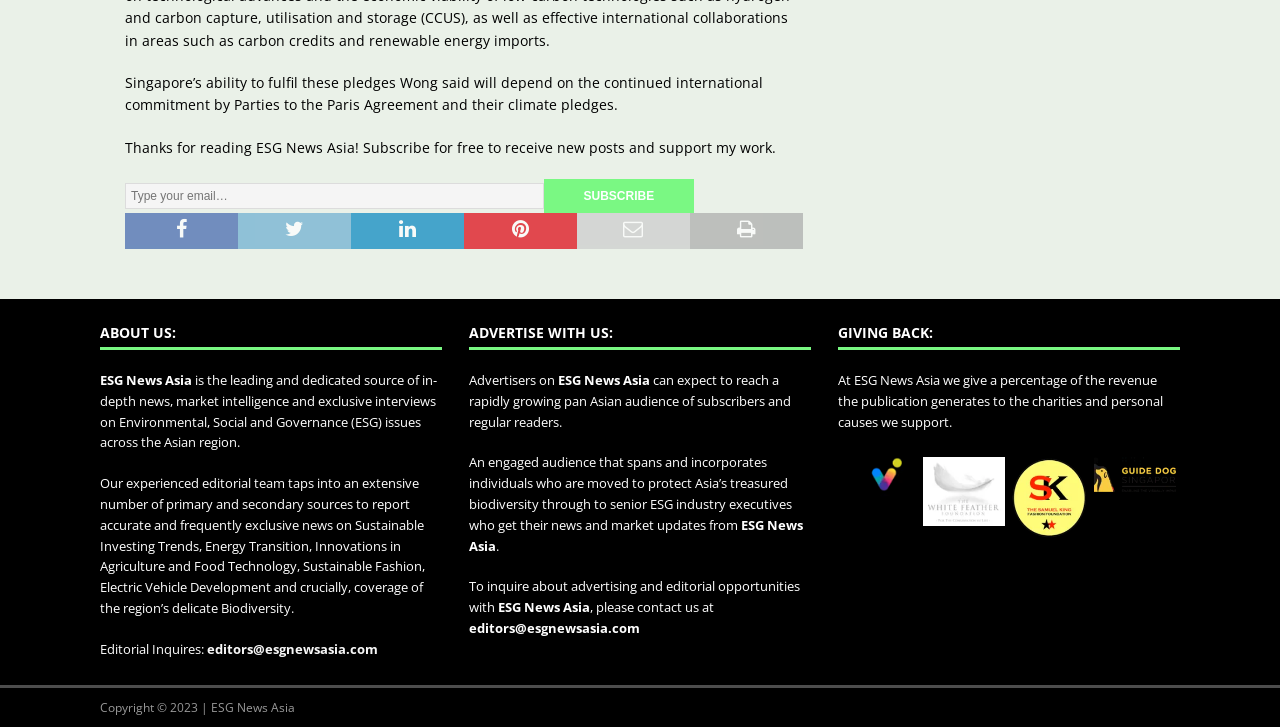What percentage of revenue does the publication give to charity?
From the details in the image, answer the question comprehensively.

The publication gives a percentage of the revenue it generates to the charities and personal causes it supports, as stated in the 'GIVING BACK' section.